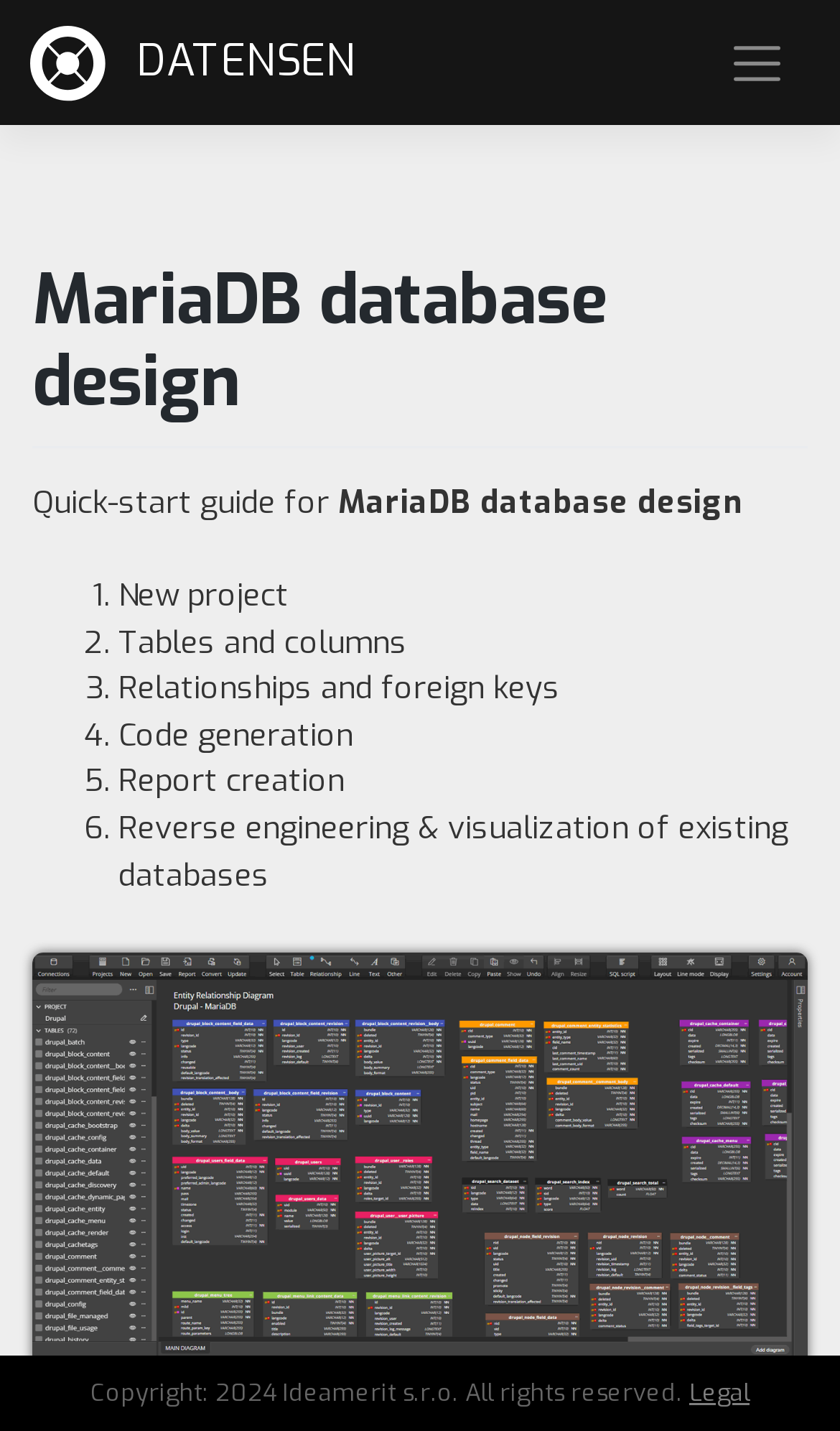What is the name of the tool for MariaDB database design?
From the image, respond using a single word or phrase.

Luna Modeler